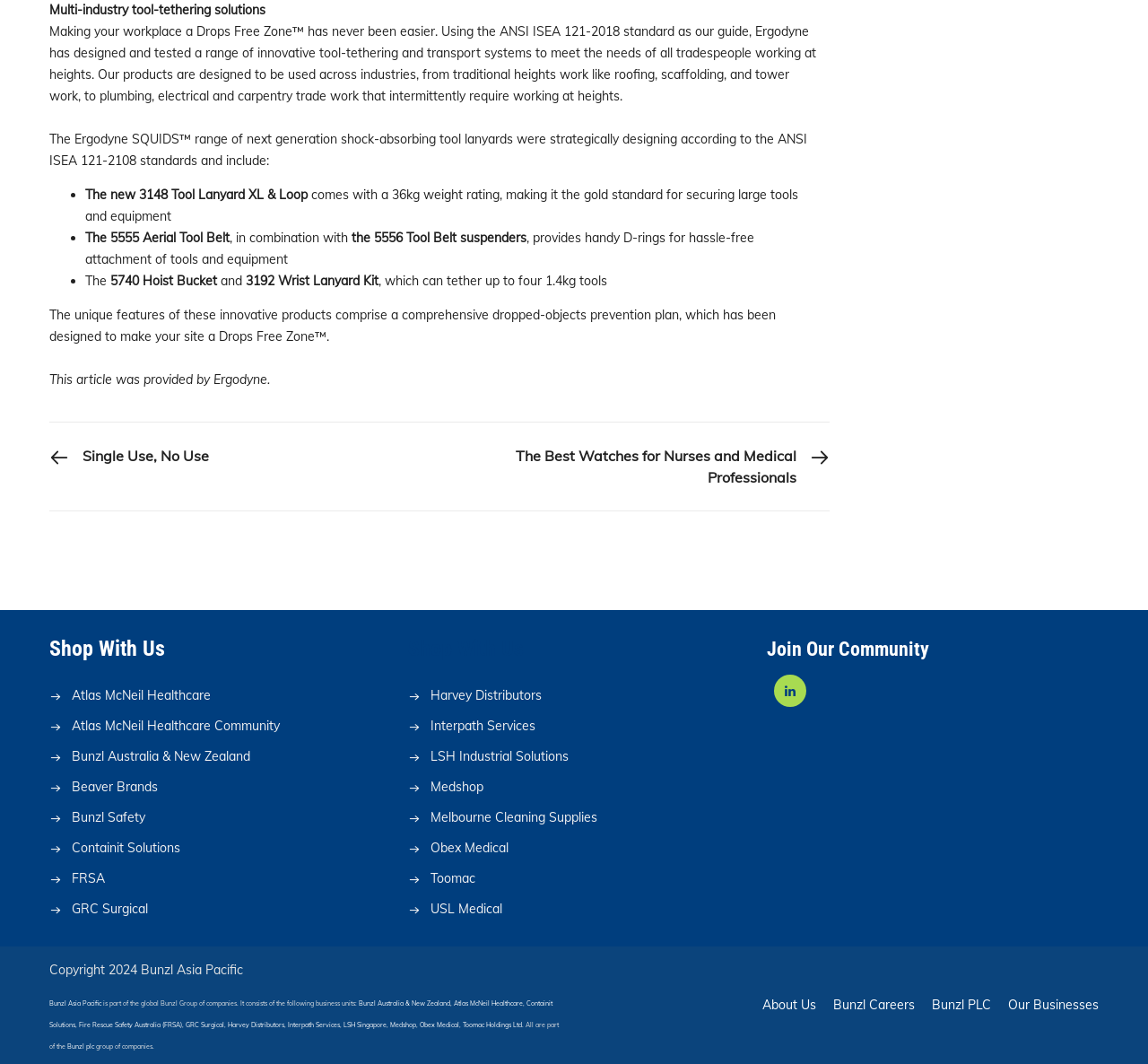Given the description of the UI element: "Bunzl Australia & New Zealand", predict the bounding box coordinates in the form of [left, top, right, bottom], with each value being a float between 0 and 1.

[0.312, 0.939, 0.392, 0.947]